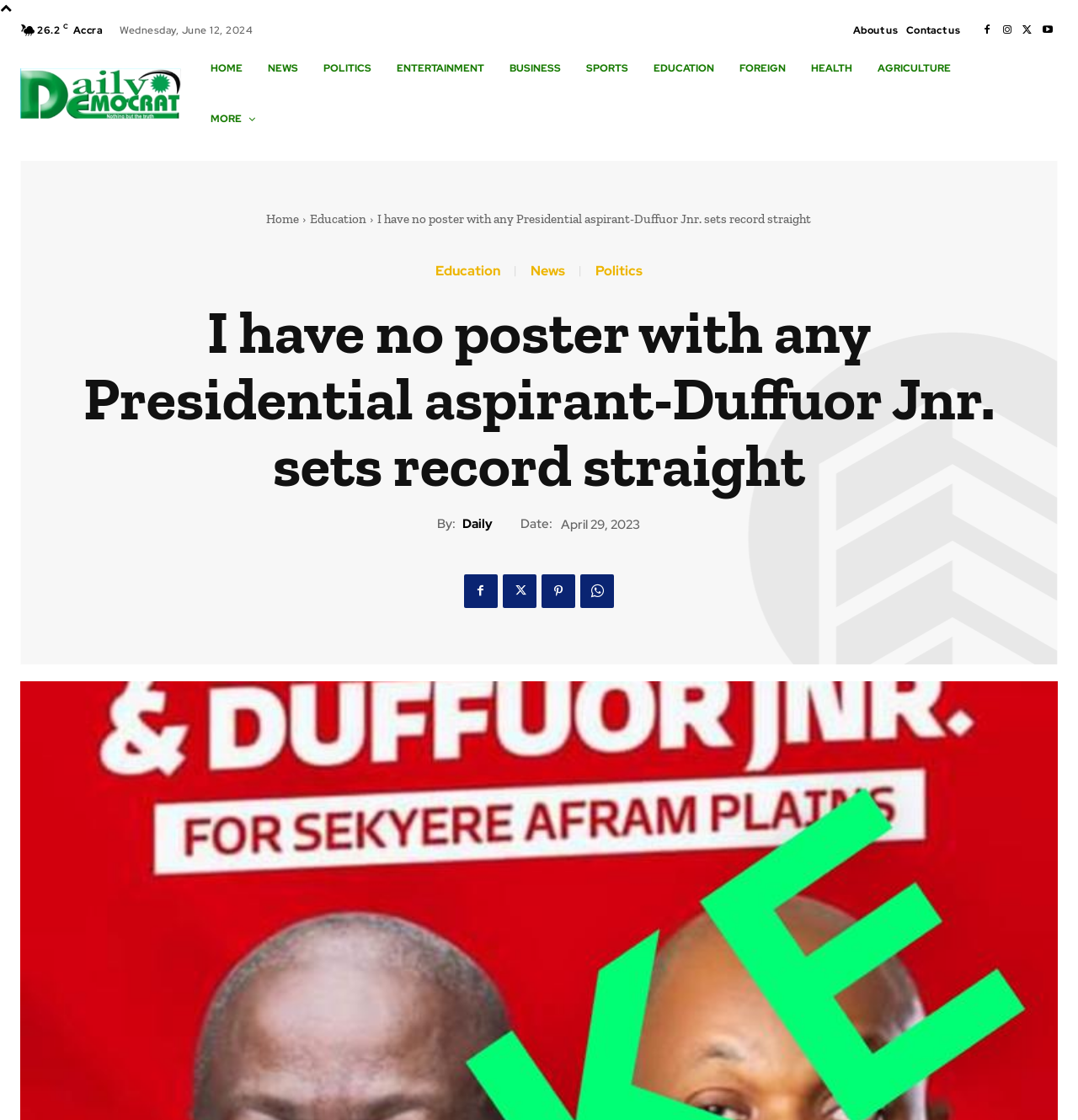Locate the bounding box coordinates of the segment that needs to be clicked to meet this instruction: "Click the 'About us' link".

[0.791, 0.016, 0.833, 0.038]